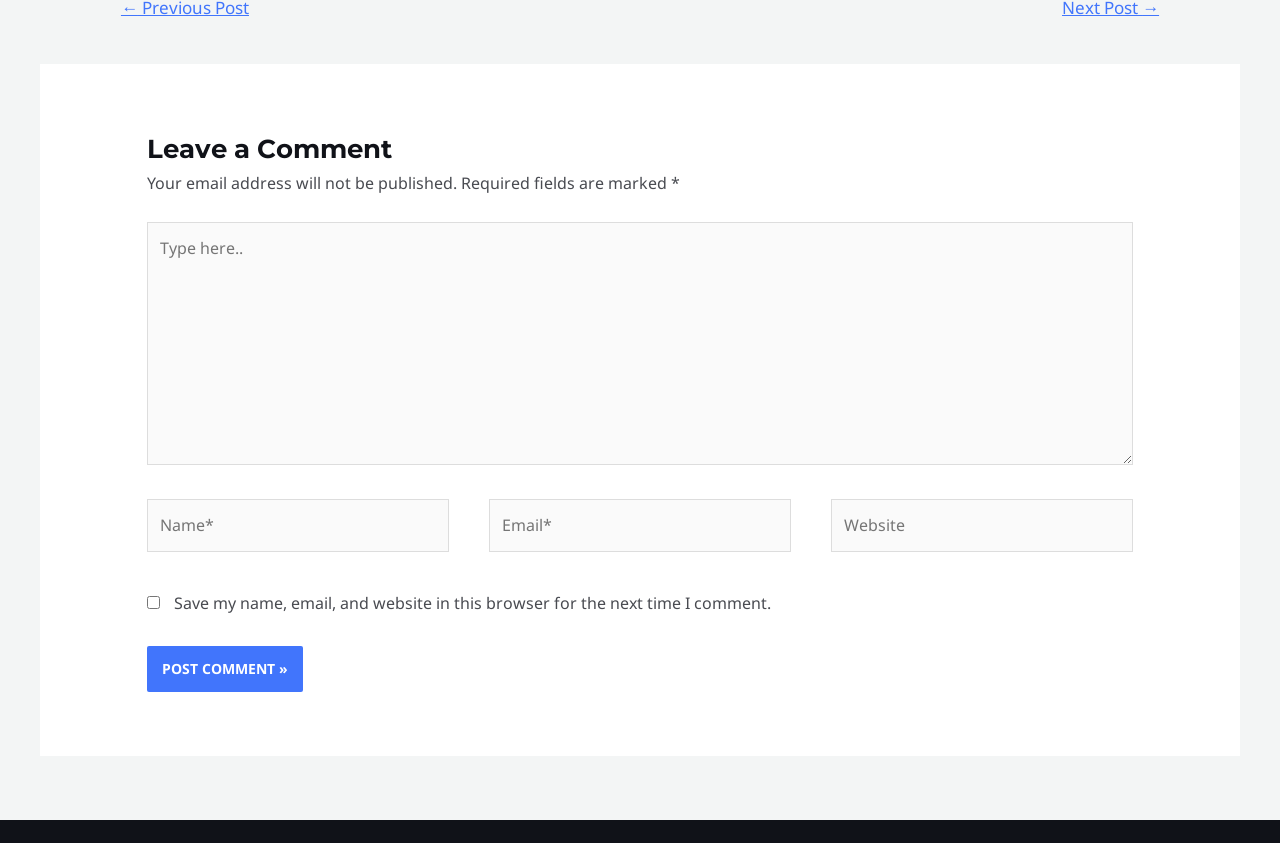Based on the provided description, "parent_node: Name* name="author" placeholder="Name*"", find the bounding box of the corresponding UI element in the screenshot.

[0.115, 0.592, 0.351, 0.655]